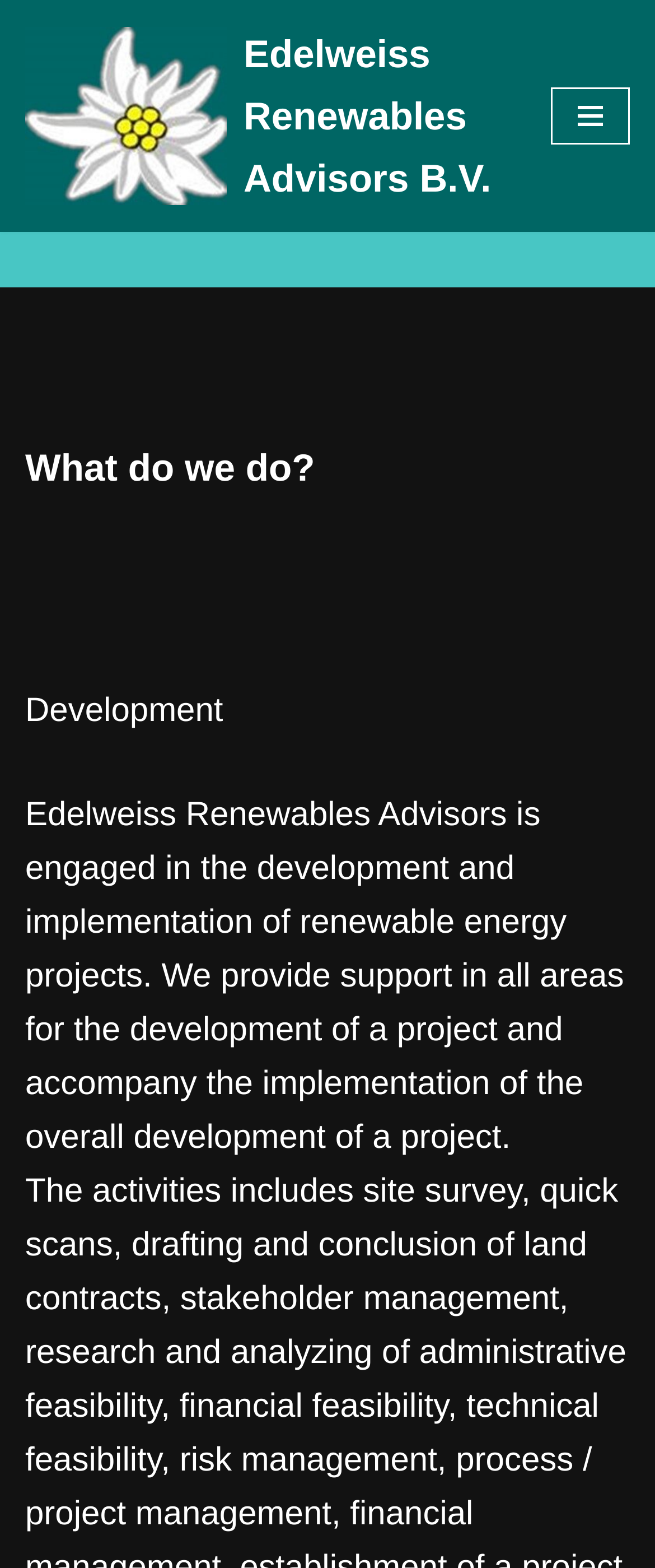What is the main area of focus for Edelweiss Renewables Advisors?
Refer to the screenshot and deliver a thorough answer to the question presented.

The webpage mentions that Edelweiss Renewables Advisors is engaged in the development and implementation of renewable energy projects, indicating that renewable energy projects are the main area of focus for the company.